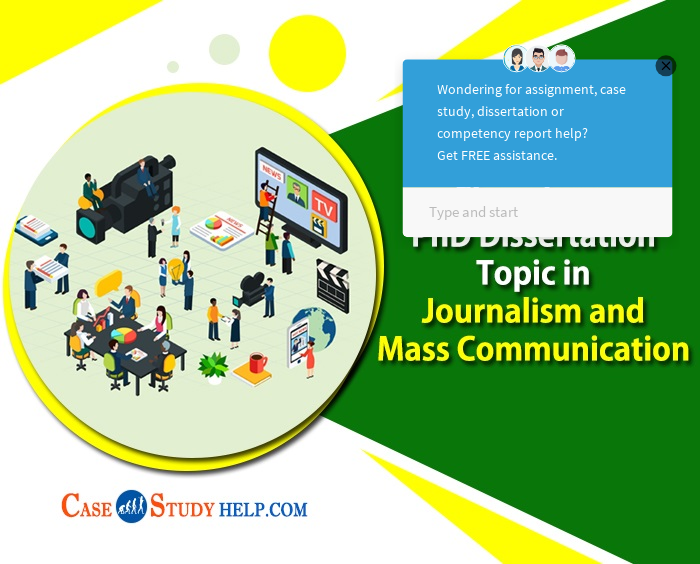Generate a descriptive account of all visible items and actions in the image.

The image represents a vibrant and illustrated scene emphasizing the theme of selecting a PhD dissertation topic in Journalism and Mass Communication. In the foreground, a diverse group of individuals is engaged in discussions and brainstorming around a circular table, surrounded by various media-related objects like cameras, TV screens, and notes. These elements symbolize the multi-faceted nature of journalism and mass communication as a field of study. The central title, "PhD Dissertation Topic in Journalism and Mass Communication," is boldly featured in yellow text, reinforcing the focus on academic research. The background is adorned with playful shapes and colors, creating an inviting atmosphere for students seeking guidance in their academic pursuits. Additionally, a chat pop-up window is visible on the right, offering assistance for assignments and research, emphasizing support for students navigating their educational journey. The overall design aims to capture the dynamic and collaborative spirit inherent in media studies.